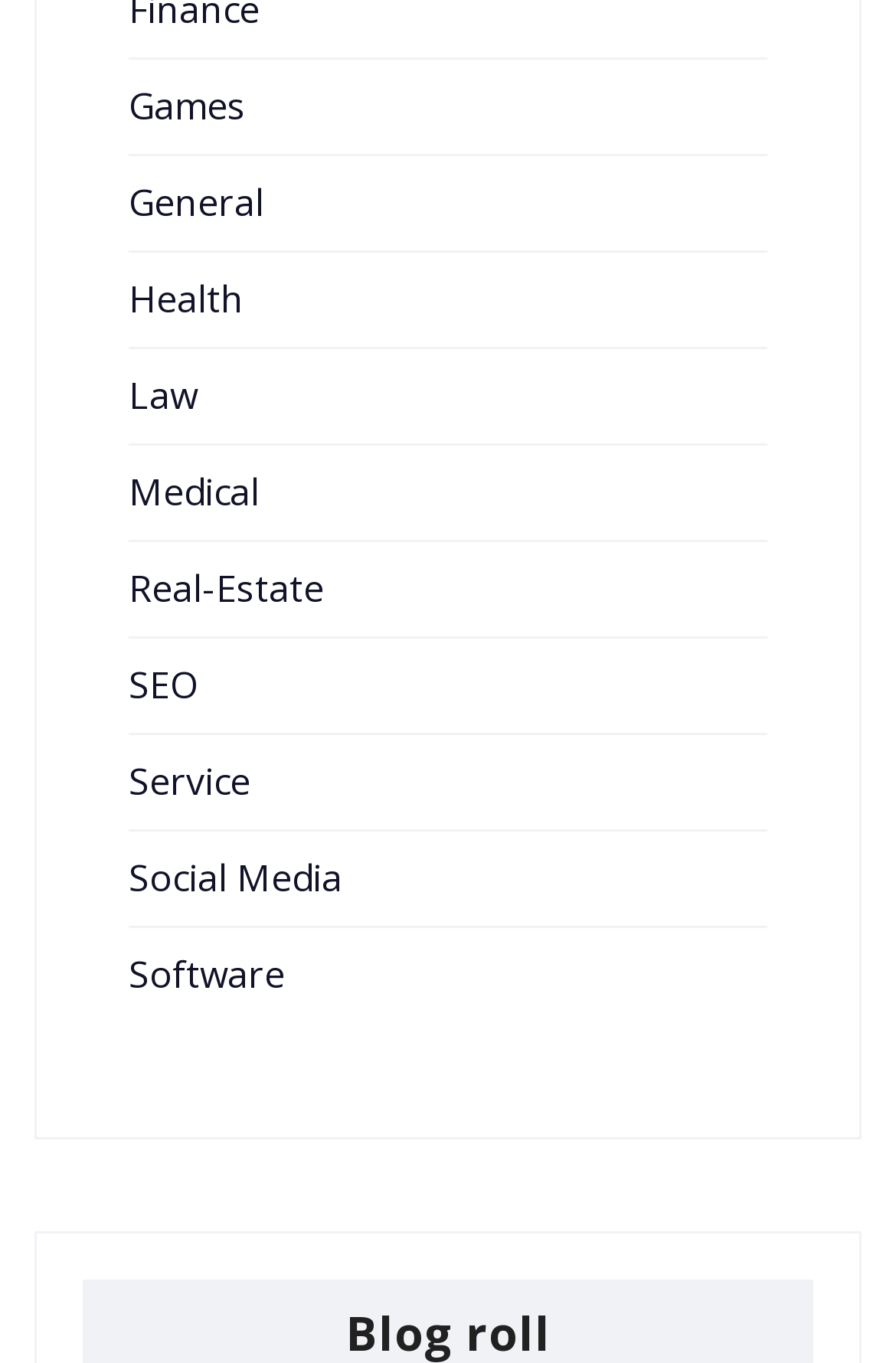Identify the bounding box coordinates for the UI element that matches this description: "Social Media".

[0.144, 0.625, 0.382, 0.662]